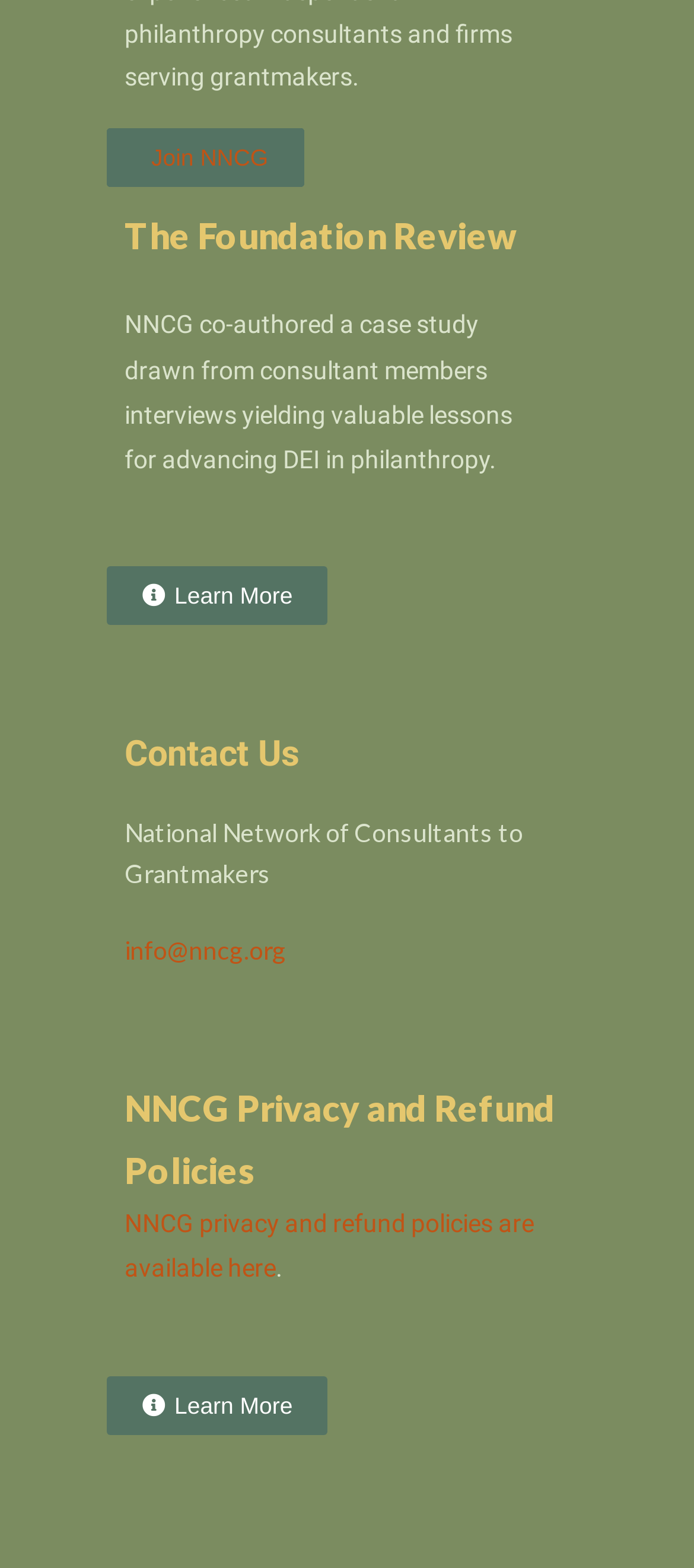Observe the image and answer the following question in detail: What is the topic of the case study?

I found a StaticText element with the text 'NNCG co-authored a case study drawn from consultant members interviews yielding valuable lessons for advancing DEI in philanthropy.' at coordinates [0.179, 0.198, 0.738, 0.302], which suggests that the case study is about DEI in philanthropy.